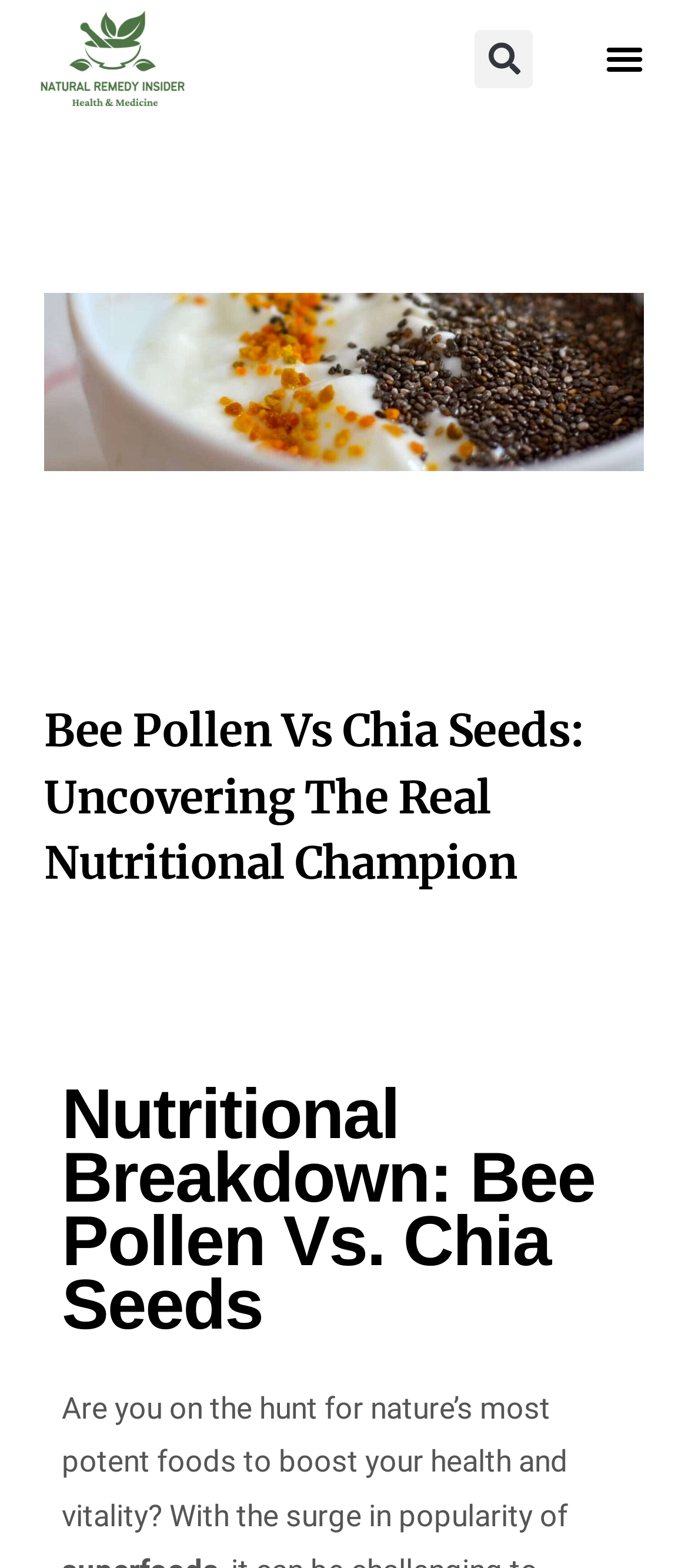Provide the text content of the webpage's main heading.

Bee Pollen Vs Chia Seeds: Uncovering The Real Nutritional Champion